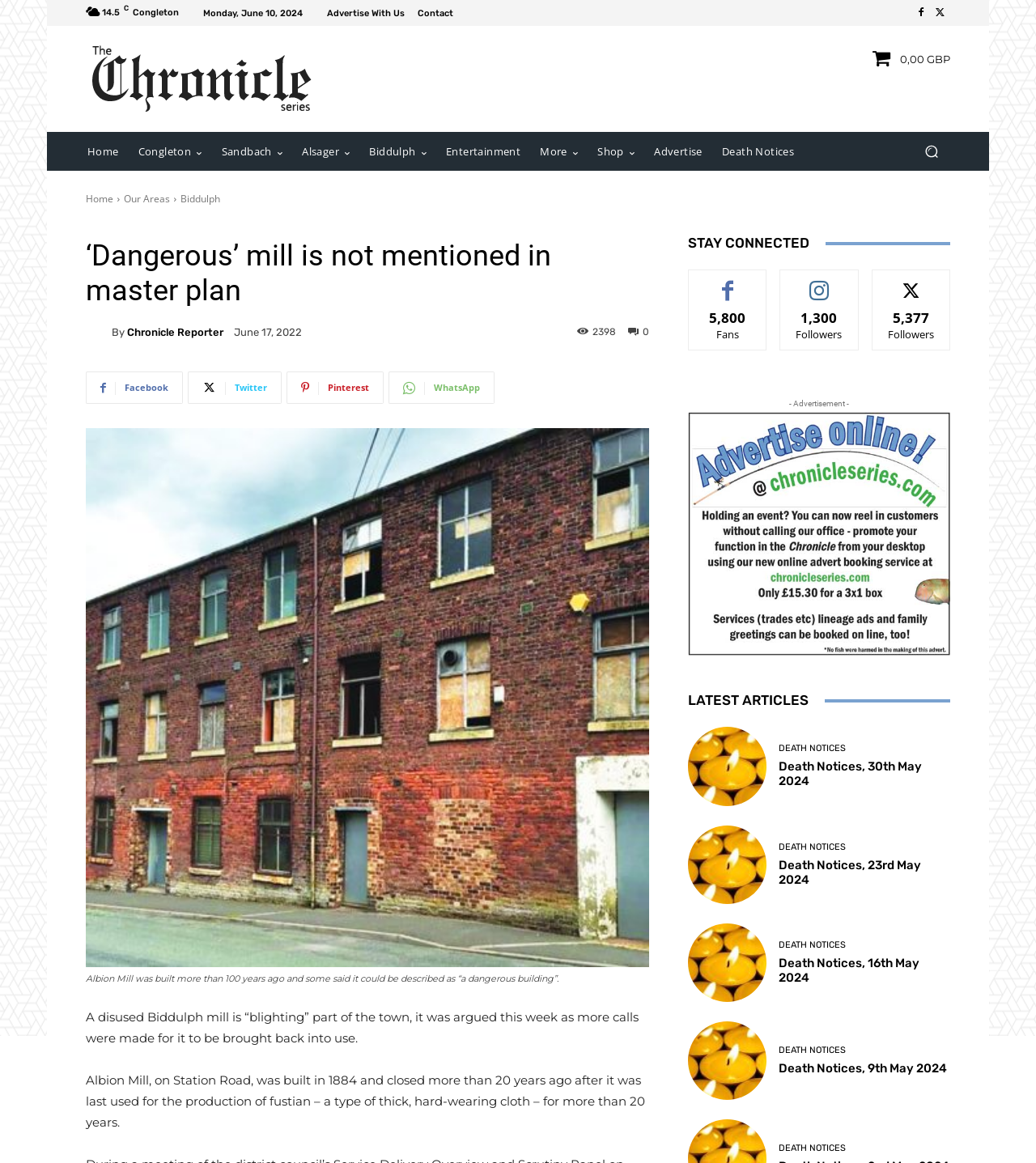In what year was the Albion Mill built?
Look at the screenshot and provide an in-depth answer.

I found the answer by reading the article's content, specifically the sentence 'Albion Mill, on Station Road, was built in 1884 and closed more than 20 years ago after it was last used for the production of fustian – a type of thick, hard-wearing cloth – for more than 20 years.'